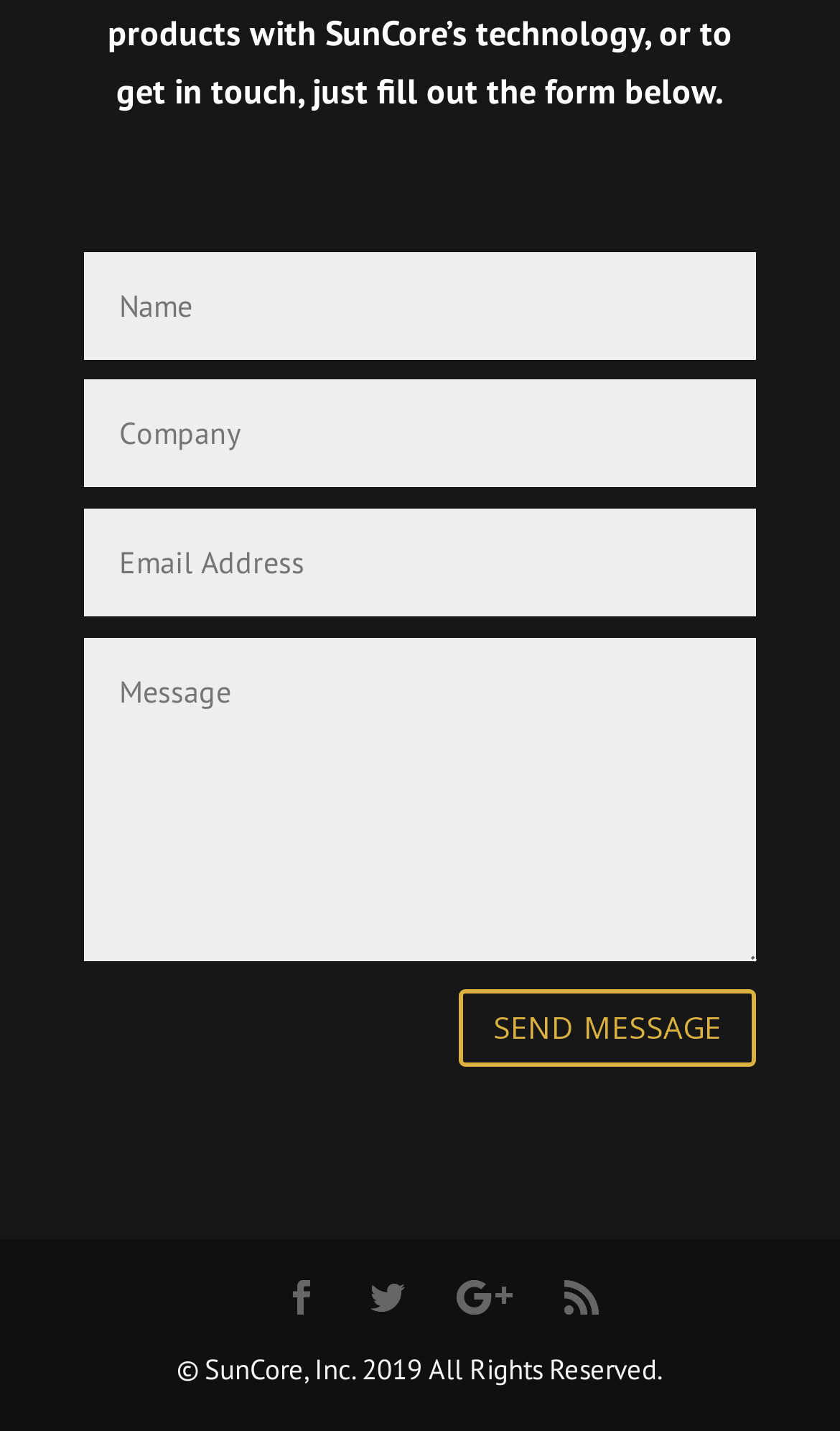Please look at the image and answer the question with a detailed explanation: What is the copyright information?

The static text at the bottom of the page, '© SunCore, Inc. 2019 All Rights Reserved.', indicates that the website is copyrighted by SunCore, Inc. and the copyright is valid from 2019.